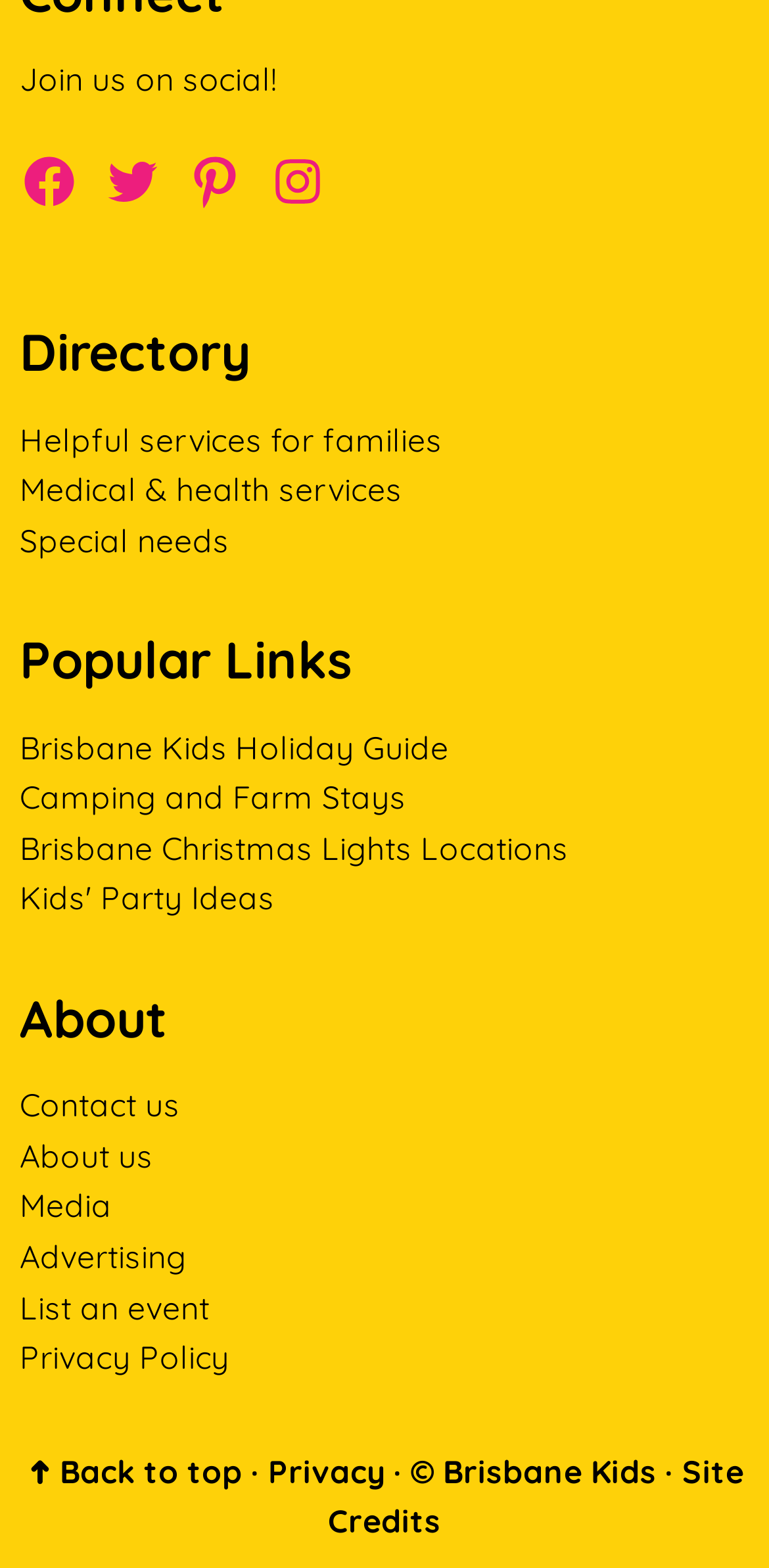How many headings are available on the webpage?
Please provide a detailed and thorough answer to the question.

I analyzed the webpage and found that there are three headings available, which are 'Directory', 'Popular Links', and 'About'.